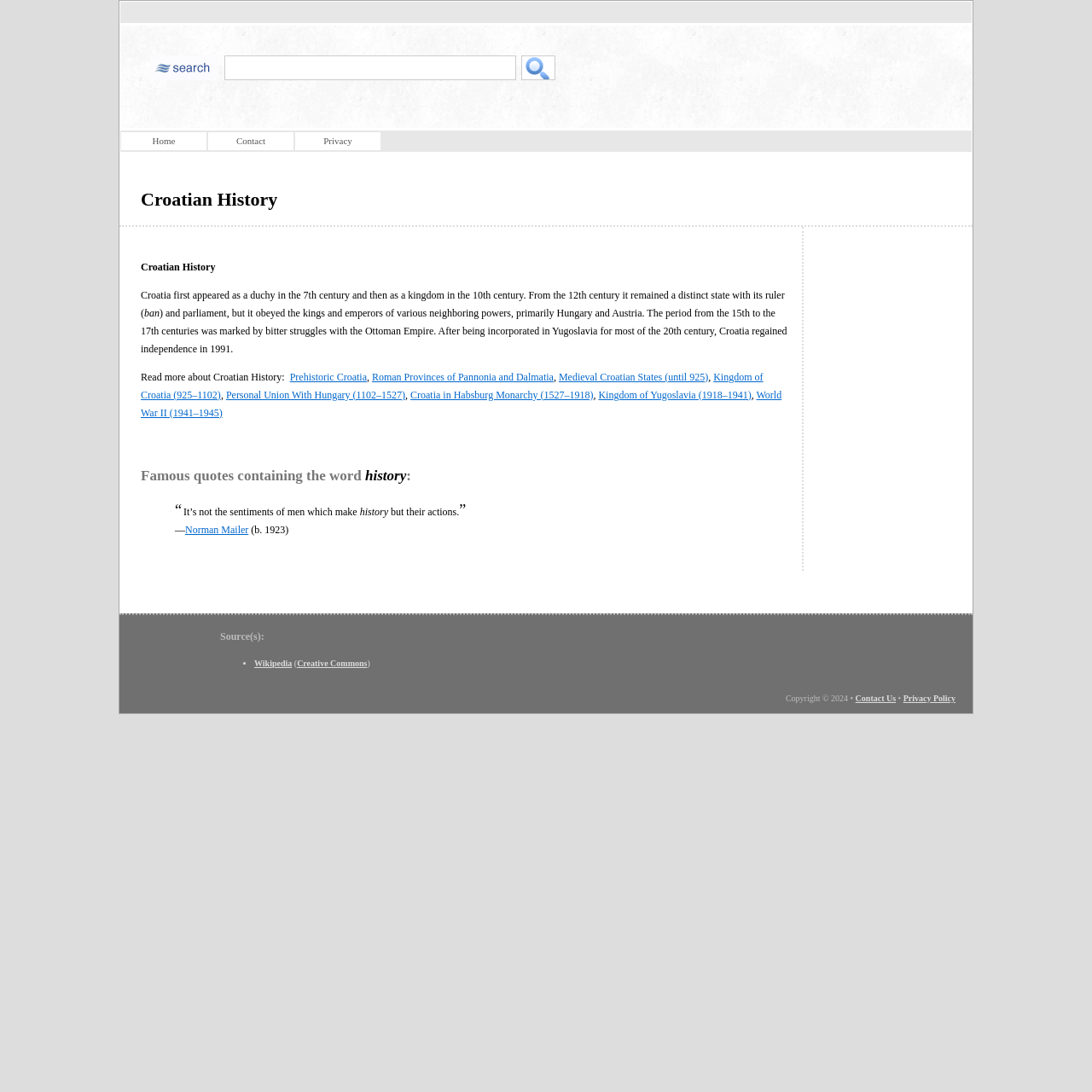What is the period marked by bitter struggles with the Ottoman Empire?
Please look at the screenshot and answer using one word or phrase.

15th to 17th centuries